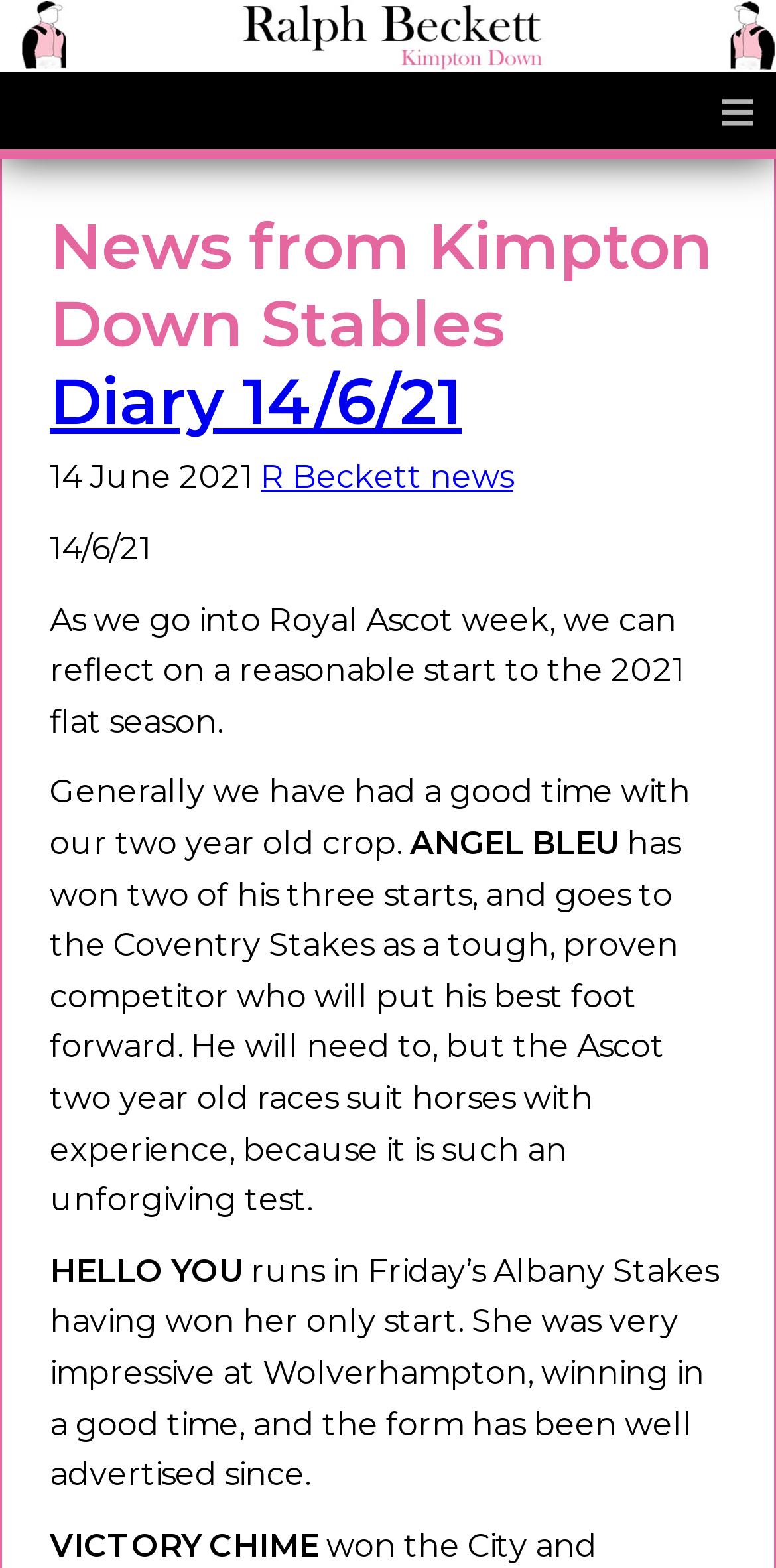Find the UI element described as: "≡" and predict its bounding box coordinates. Ensure the coordinates are four float numbers between 0 and 1, [left, top, right, bottom].

[0.026, 0.046, 0.974, 0.096]